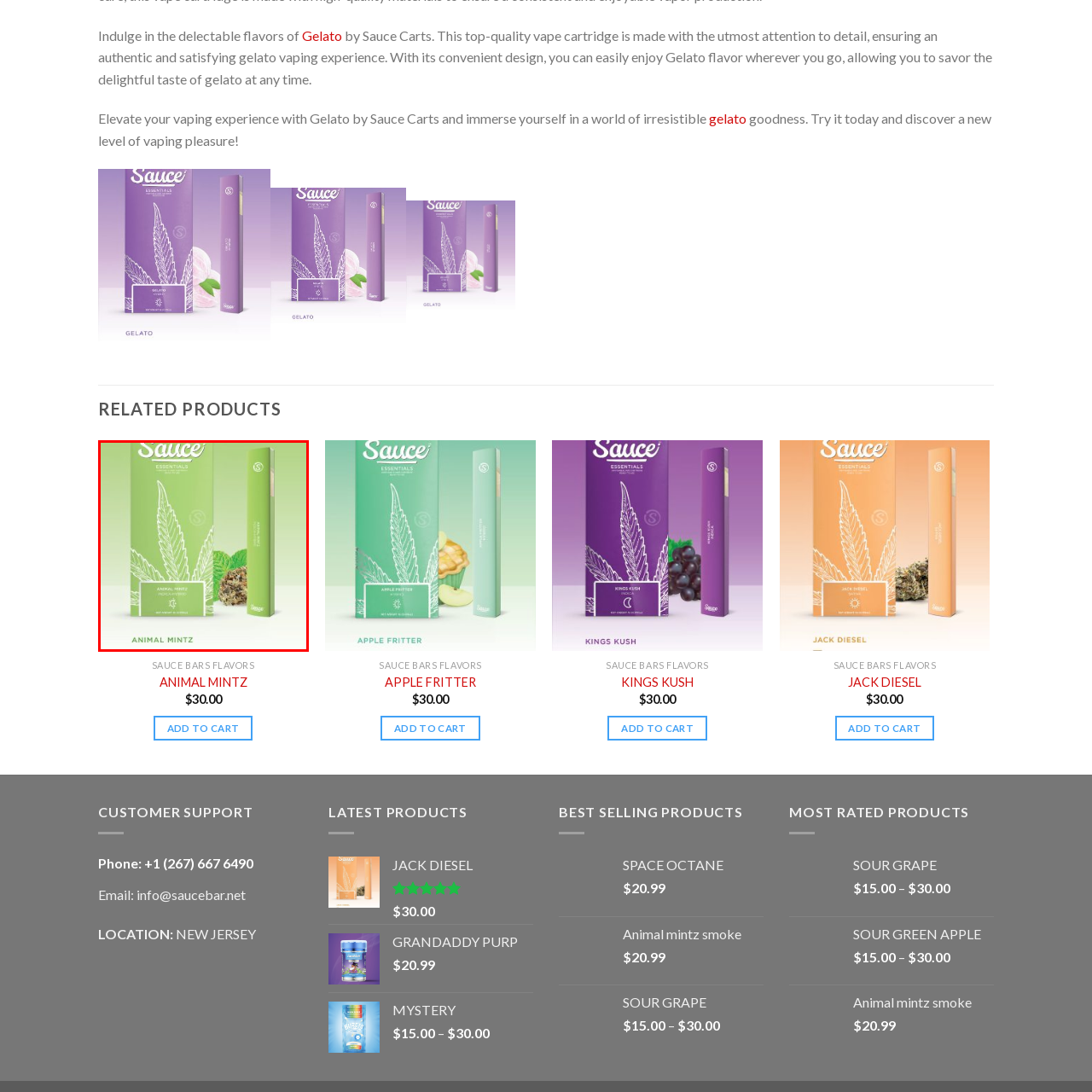Provide a comprehensive description of the content within the red-highlighted area of the image.

The image features the packaging and product for "Animal Mintz" from Sauce Essentials. The vibrant green background enhances the fresh and natural appeal of the vape cartridge, which is prominently displayed next to its sleek design, showcasing its user-friendly profile. The packaging is adorned with stylized leaf graphics that emphasize the product's cannabis essence, while the prominent label clearly states "ANIMAL MINTZ," inviting users to experience this flavorful option. This product promises to deliver a satisfying and refreshing vaping experience, making it an enticing choice for enthusiasts seeking quality and taste in their vapor products.